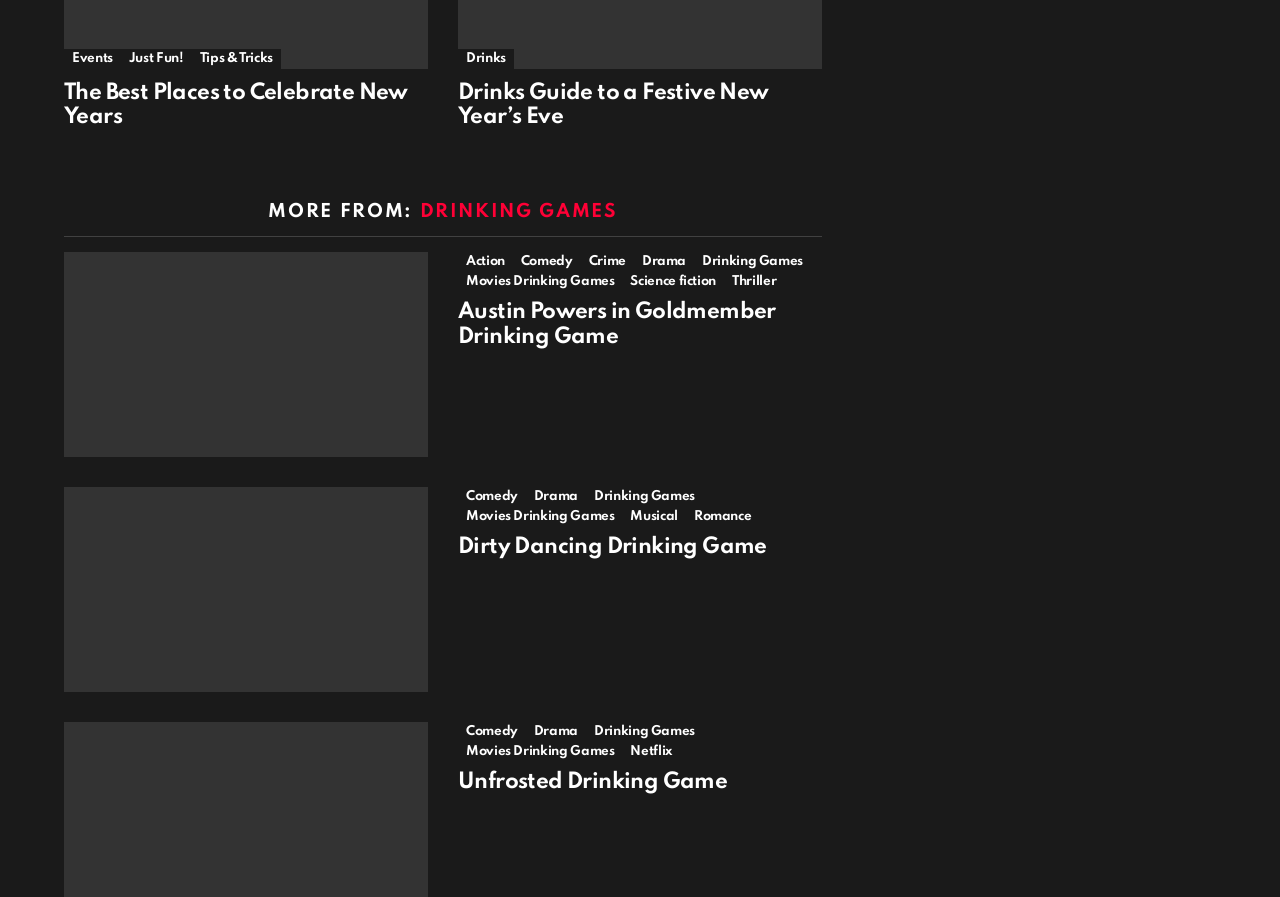Identify the bounding box coordinates of the section that should be clicked to achieve the task described: "Click on 'Events'".

[0.05, 0.054, 0.094, 0.077]